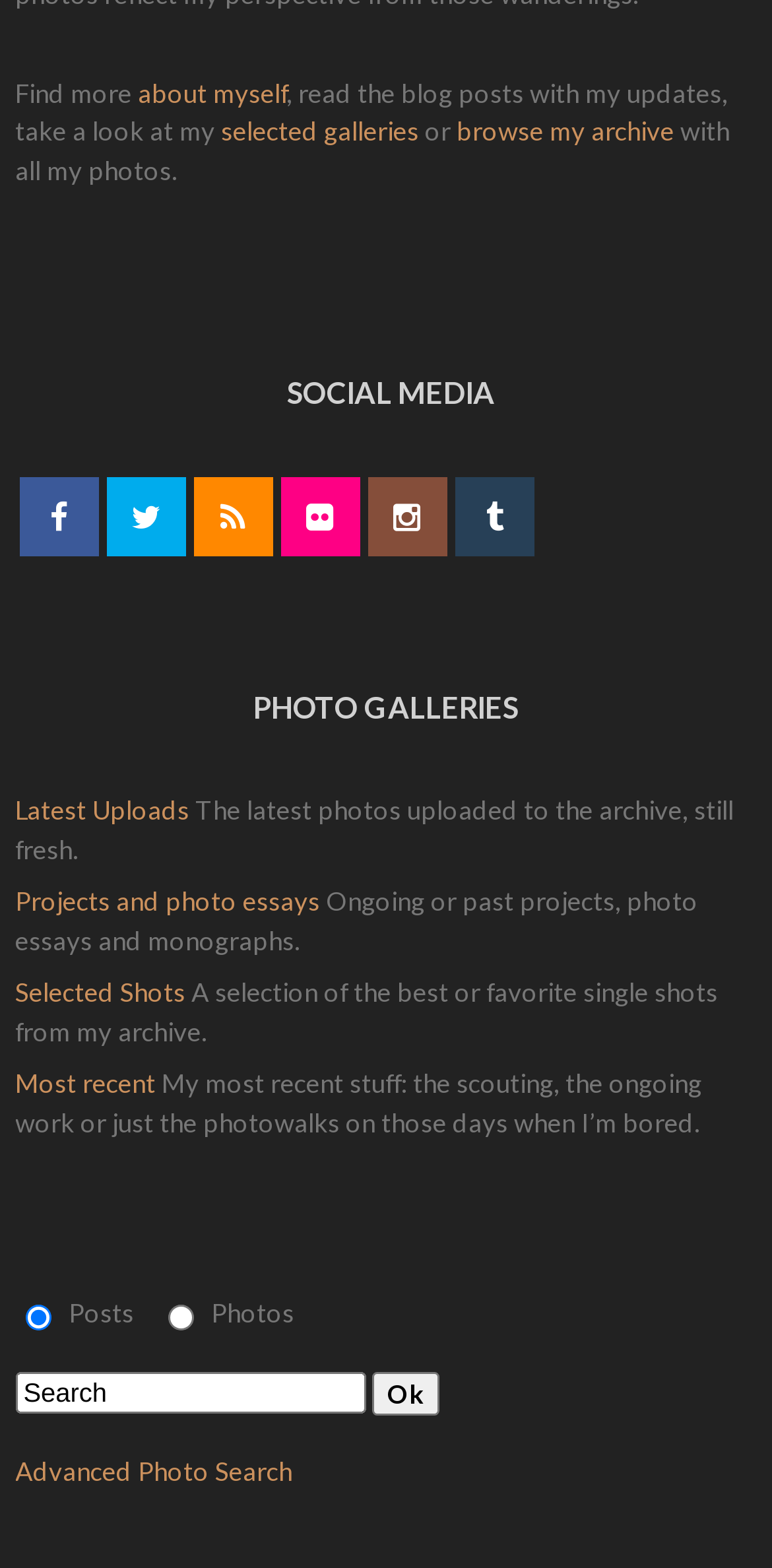What is the title of the first link under 'SOCIAL MEDIA'? Using the information from the screenshot, answer with a single word or phrase.

about myself